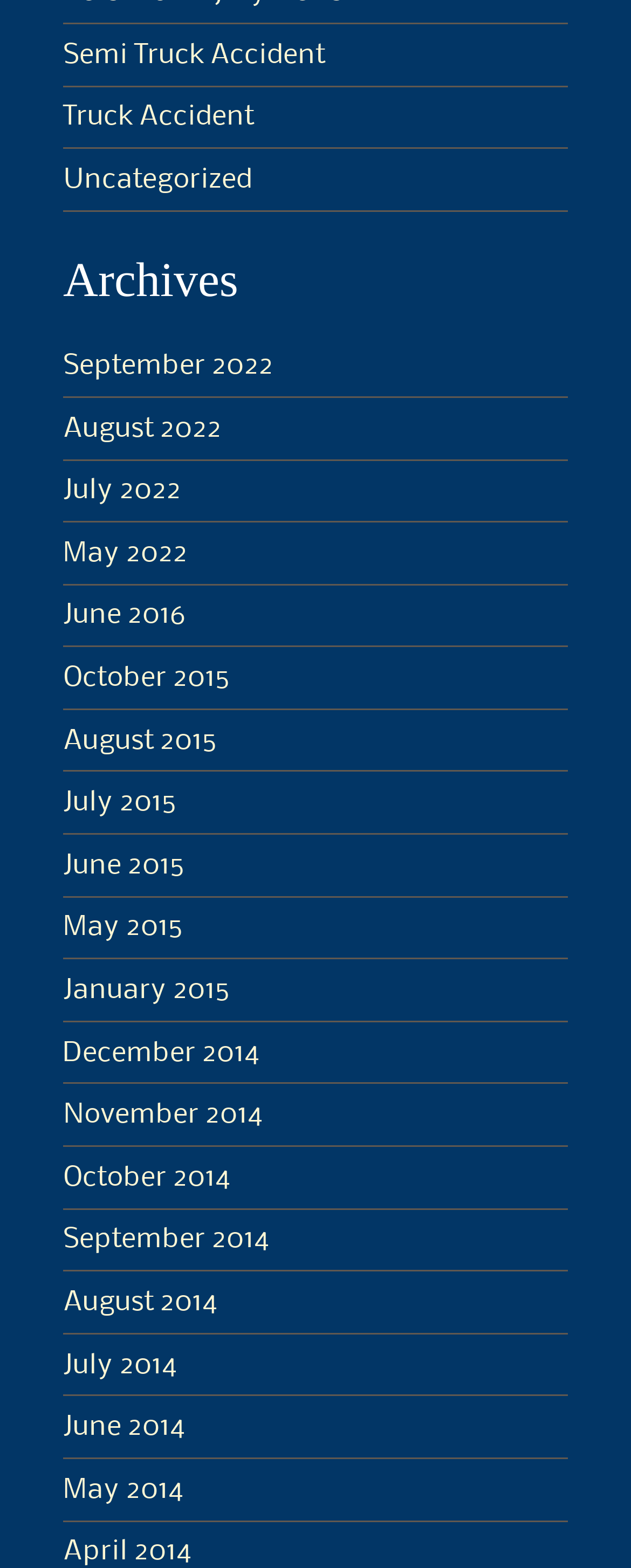Respond to the following question with a brief word or phrase:
How many links are there under the 'Archives' heading?

19